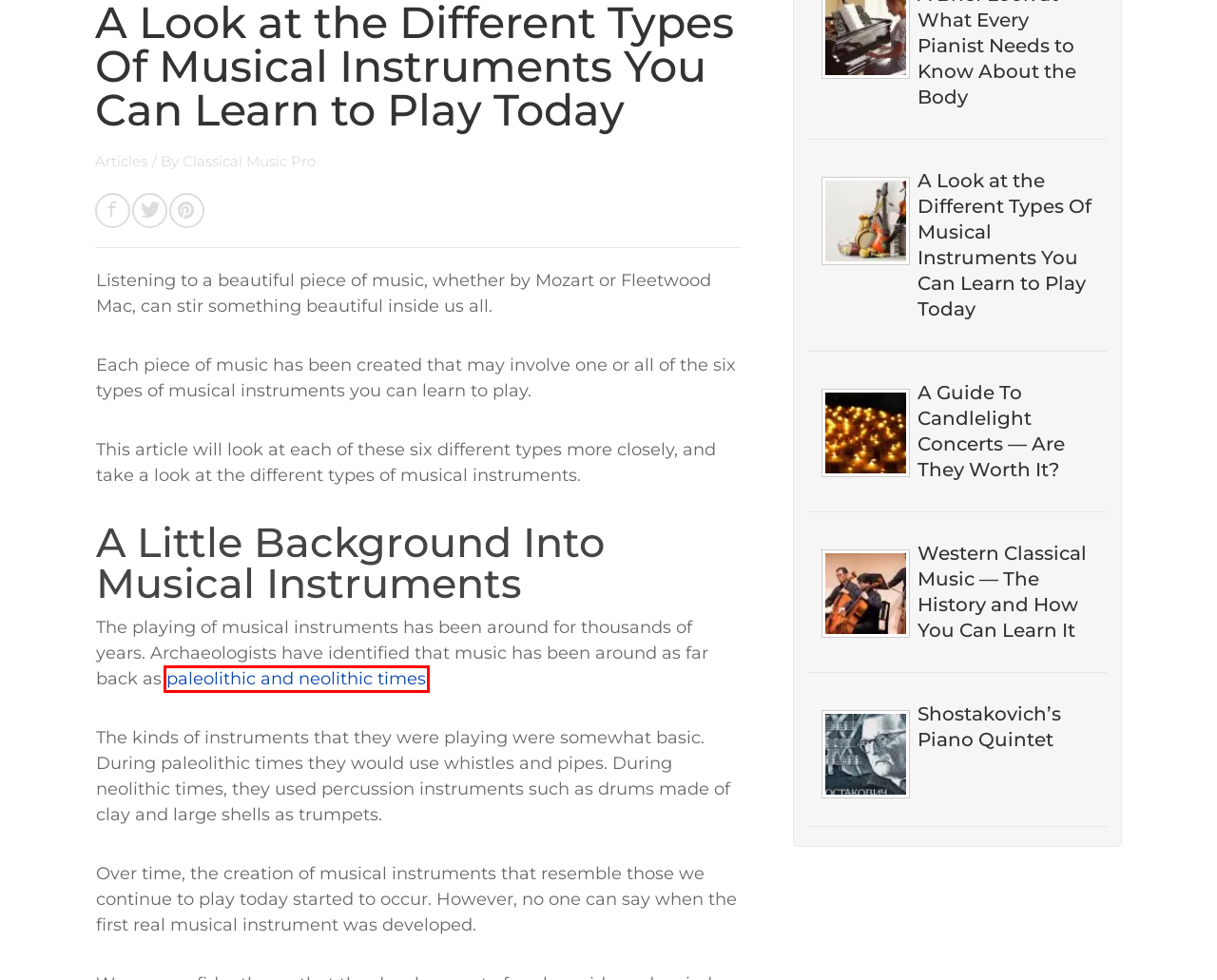Analyze the screenshot of a webpage that features a red rectangle bounding box. Pick the webpage description that best matches the new webpage you would see after clicking on the element within the red bounding box. Here are the candidates:
A. Shostakovich Piano Quintet
B. Classical Music Pro, Author at MustHaveClassicalMusic.com
C. A Brief Look at What Every Pianist Needs to Know About the Body
D. Contact - MustHaveClassicalMusic.com
E. A Guide To Candlelight Concerts — Are They Worth It?
F. A Complete Guide To The Best Classical Music On The Market - MustHaveClassicalMusic.com
G. Stone Age Musical Instruments - A Fun Guide for Kids
H. Western Classical Music — The History and How You Can Learn It

G